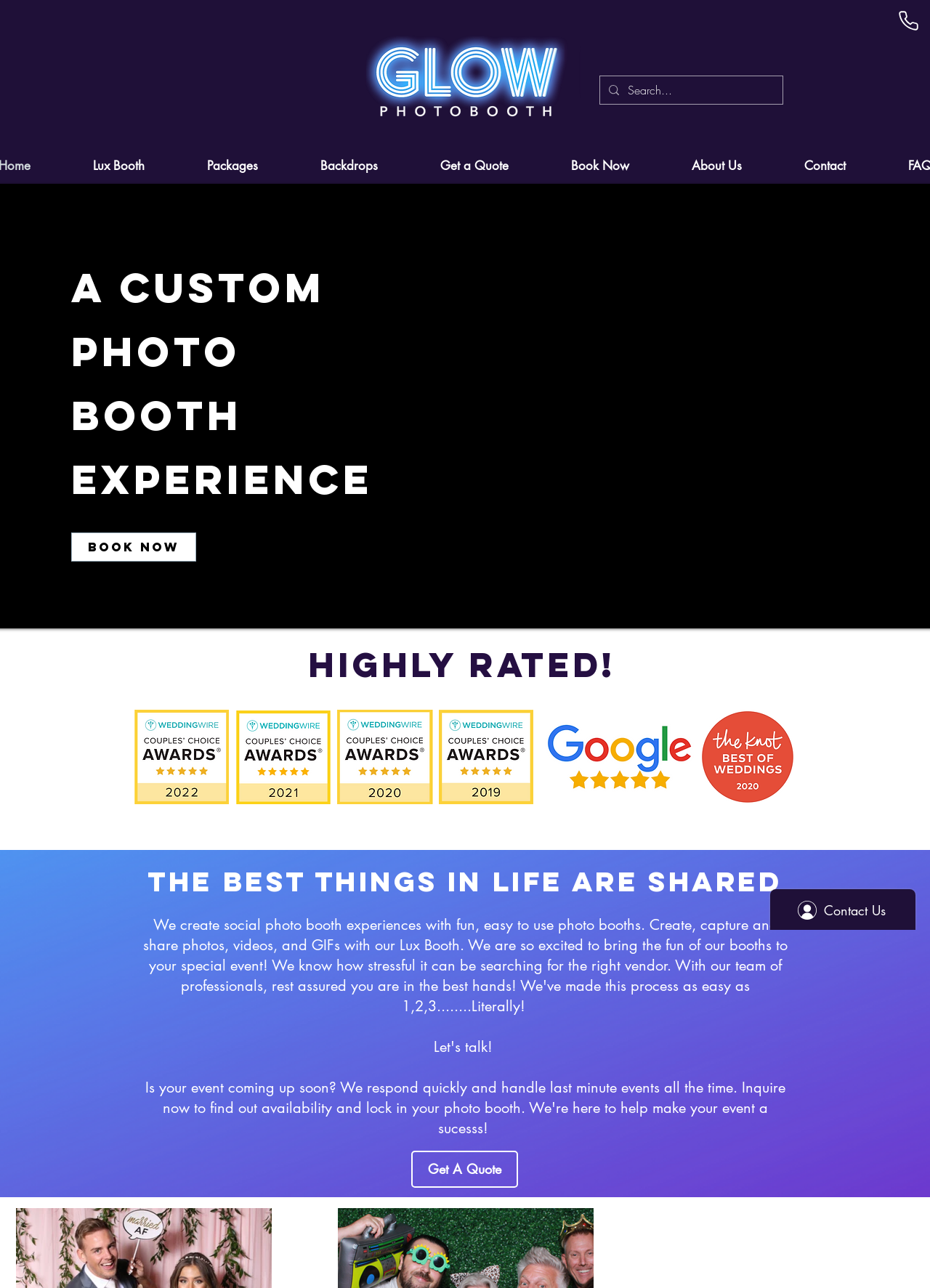Provide the bounding box coordinates of the HTML element this sentence describes: "Contact".

[0.831, 0.114, 0.943, 0.143]